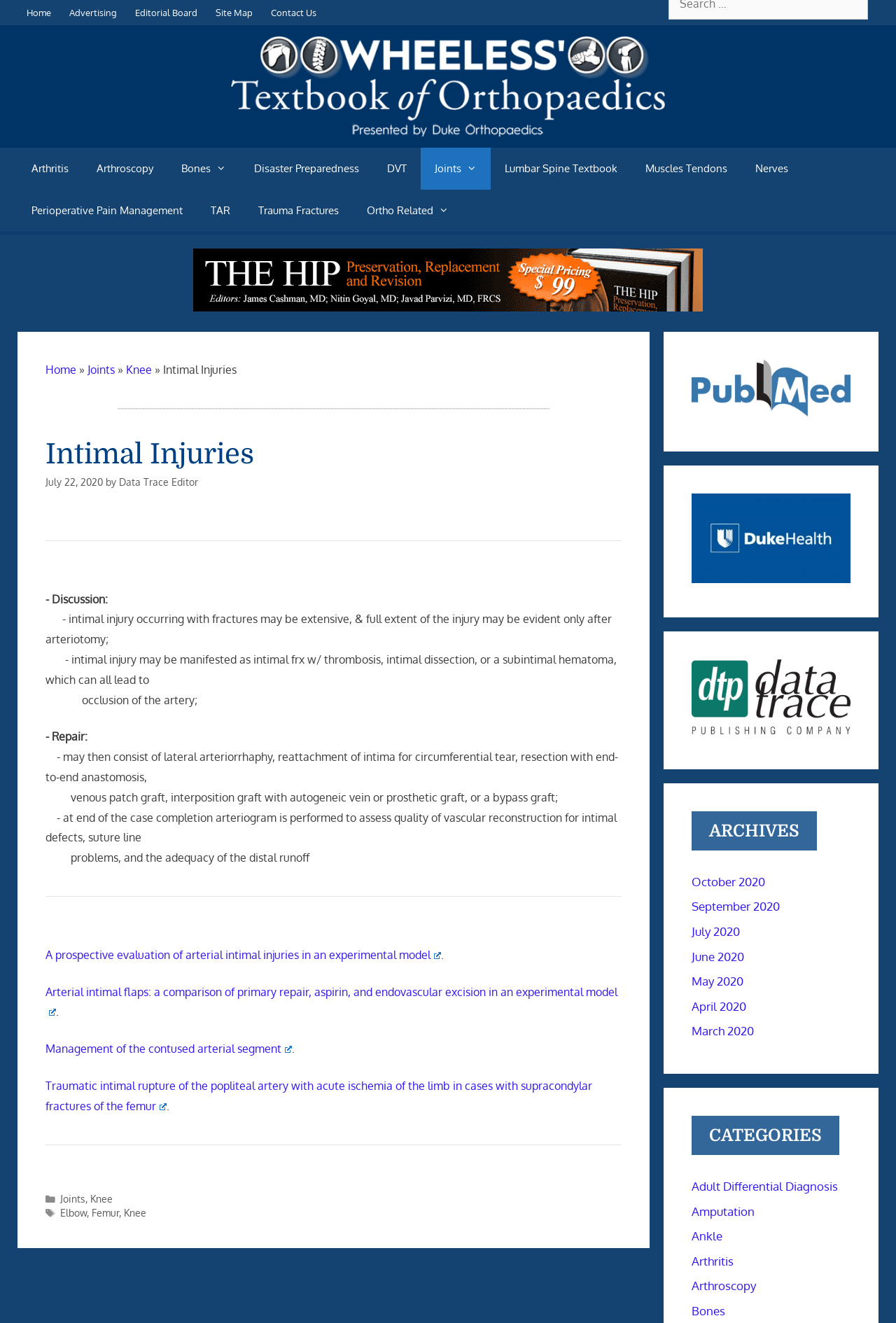Could you provide the bounding box coordinates for the portion of the screen to click to complete this instruction: "visit the 'Duke Health' website"?

[0.771, 0.432, 0.949, 0.443]